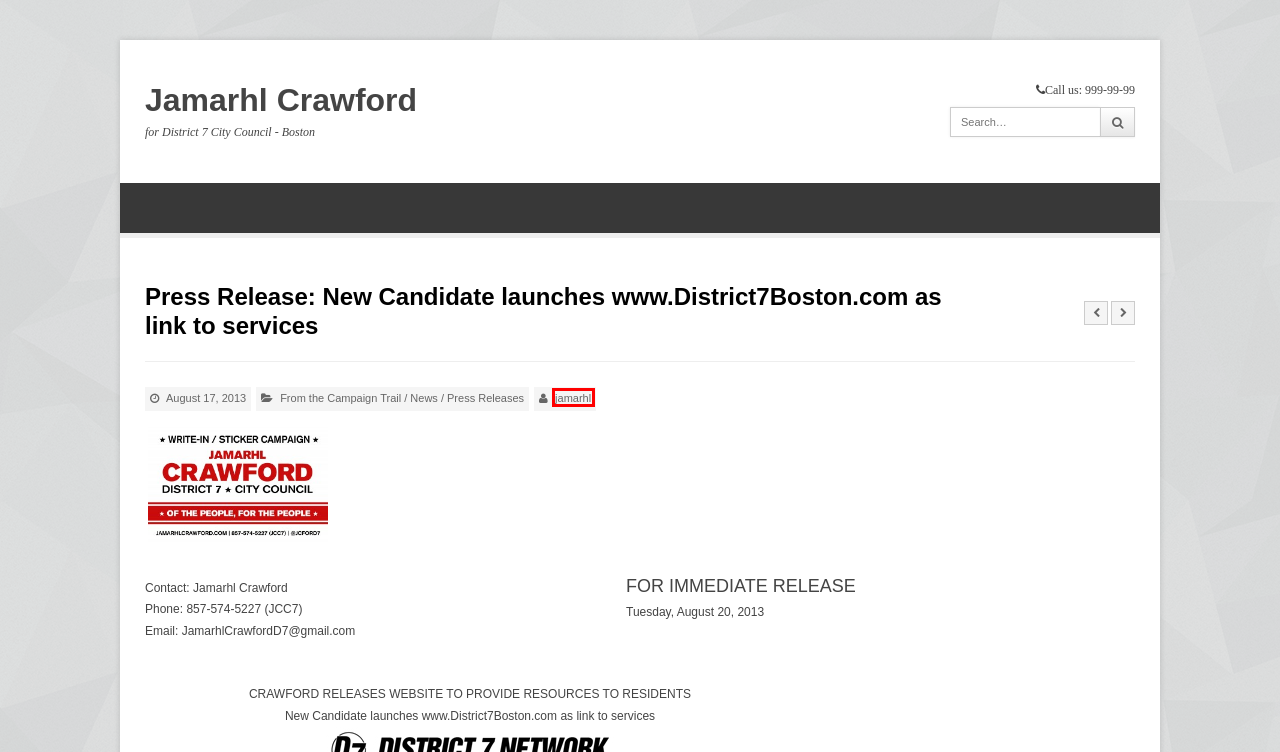Evaluate the webpage screenshot and identify the element within the red bounding box. Select the webpage description that best fits the new webpage after clicking the highlighted element. Here are the candidates:
A. William "Billy" Celester - CUPAC - Jamarhl Crawford
B. Blog Tool, Publishing Platform, and CMS – WordPress.org
C. Home - Jamarhl Crawford
D. Jamarhl Crawford releases "I'm Different" Campaign Song - Jamarhl Crawford
E. jamarhl, Author at Jamarhl Crawford
F. Fort Hill Meet & Greet w/Jamarhl Crawford 10/5 - Jamarhl Crawford
G. From the Campaign Trail Archives - Jamarhl Crawford
H. Press Releases Archives - Jamarhl Crawford

E